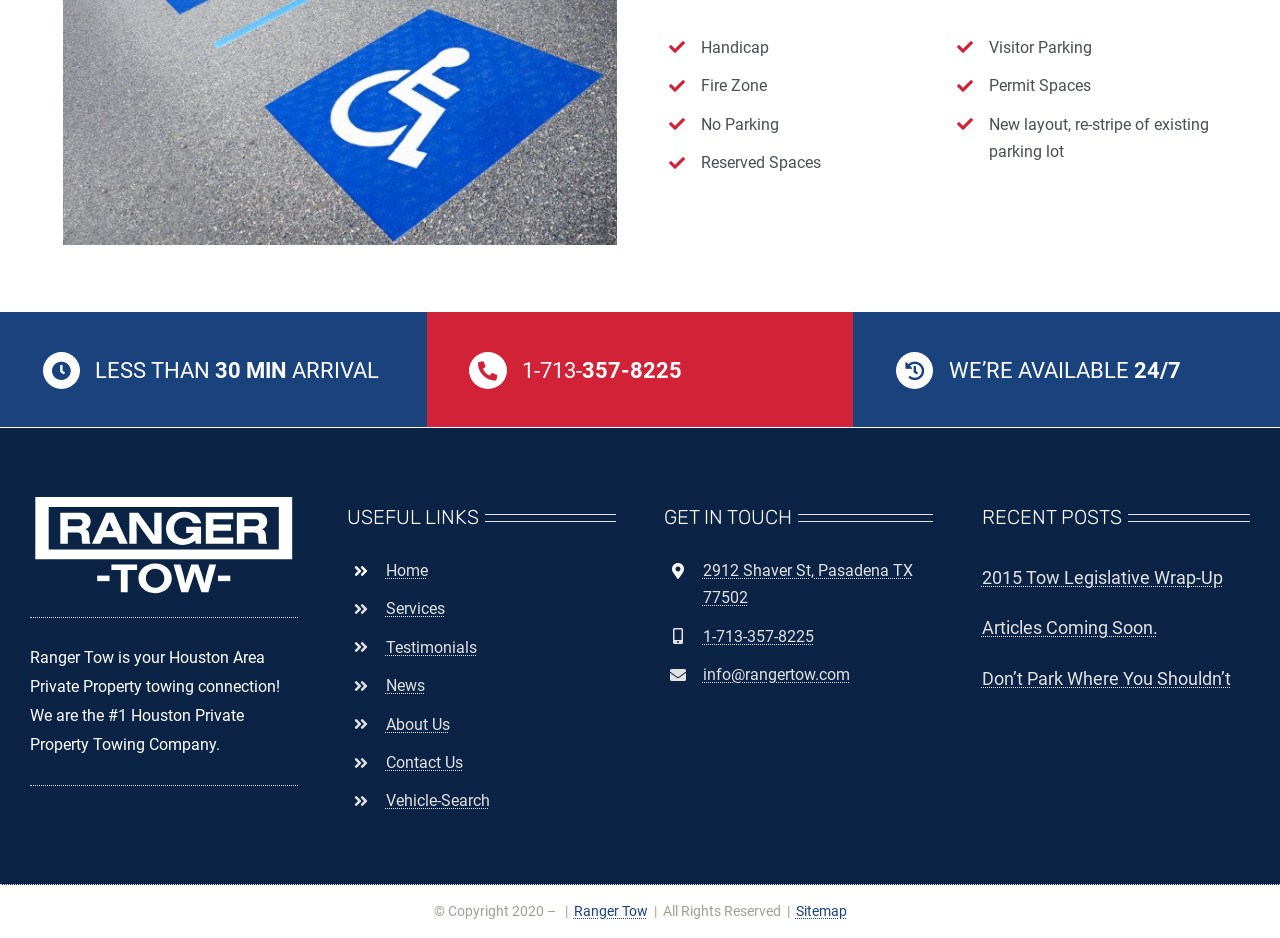Please mark the clickable region by giving the bounding box coordinates needed to complete this instruction: "Contact via email".

[0.549, 0.709, 0.664, 0.729]